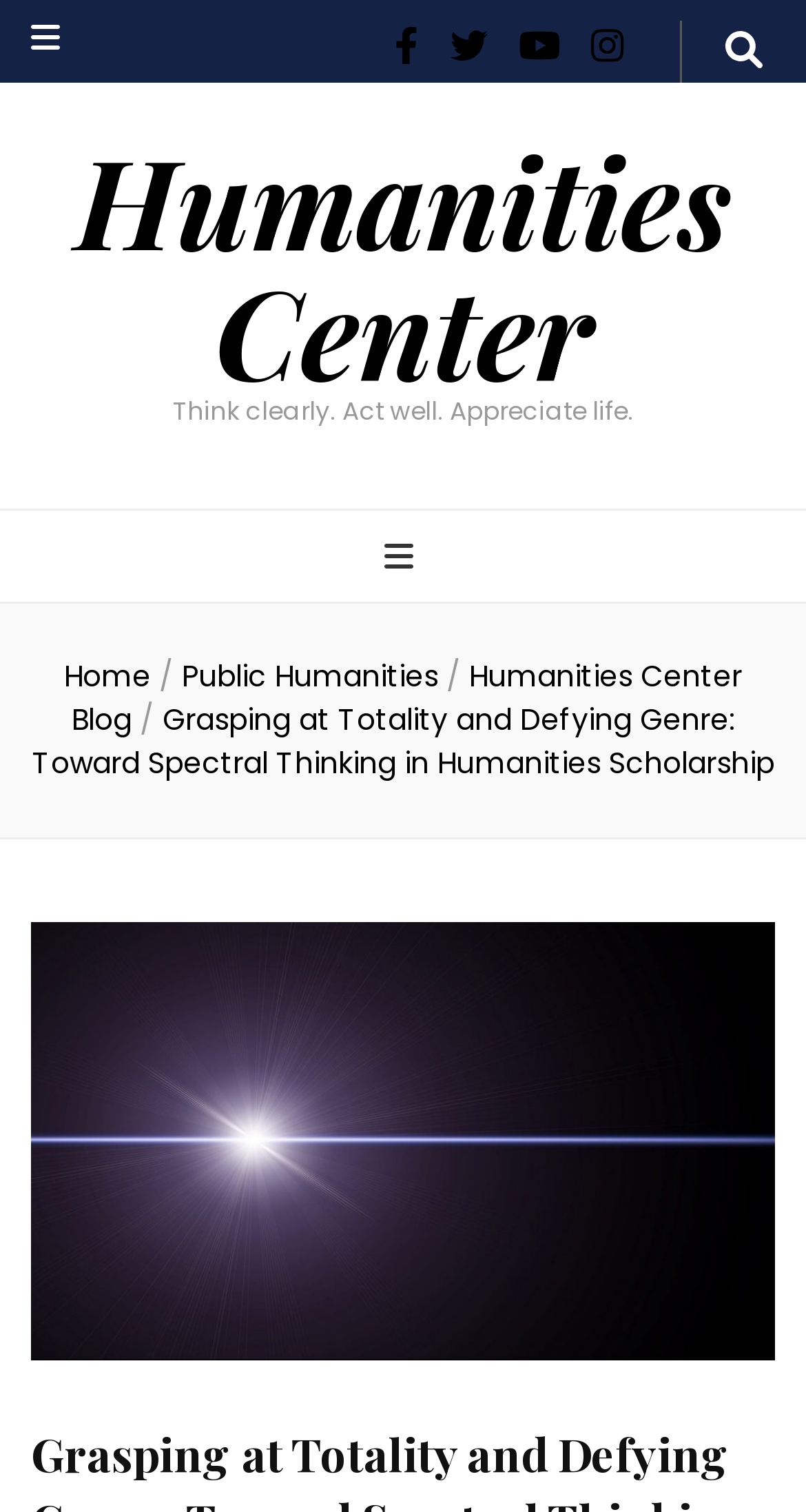Identify the bounding box coordinates of the area you need to click to perform the following instruction: "toggle secondary menu".

[0.038, 0.008, 0.074, 0.045]